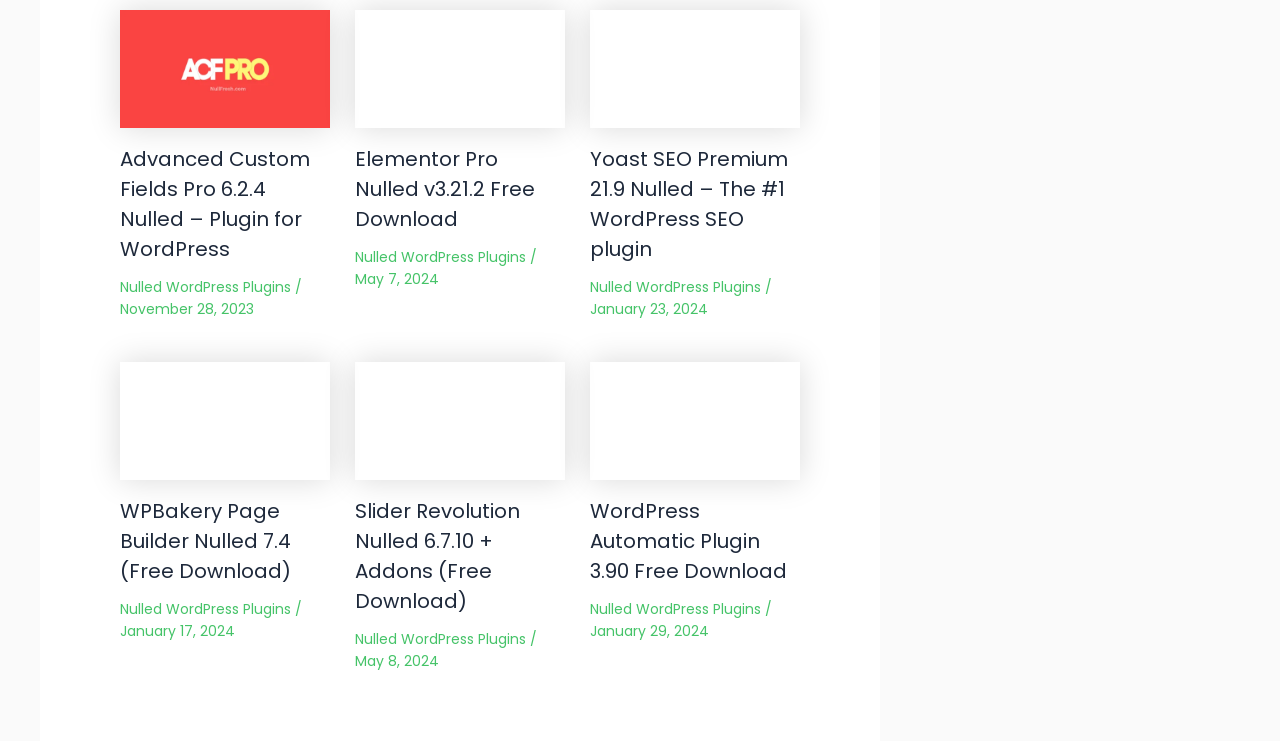How many plugins are listed on this page? Please answer the question using a single word or phrase based on the image.

6